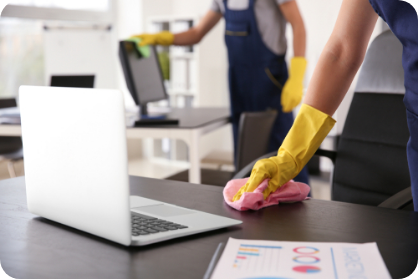What is being cleaned in the background?
Use the image to give a comprehensive and detailed response to the question.

Although the cleaner in the background is slightly out of focus, the caption clearly mentions that they are cleaning a computer monitor, which is an essential part of the office environment.